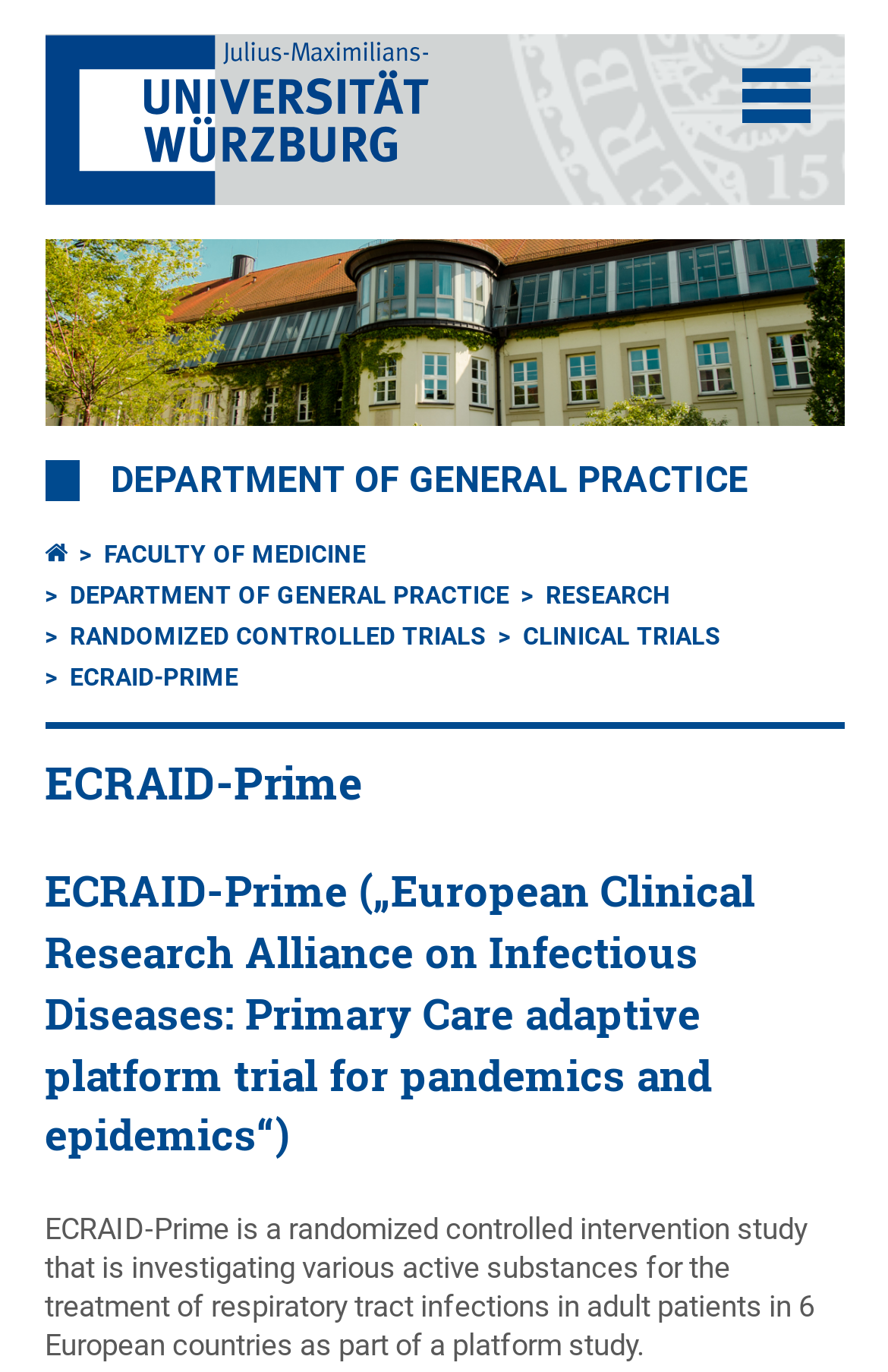Given the webpage screenshot and the description, determine the bounding box coordinates (top-left x, top-left y, bottom-right x, bottom-right y) that define the location of the UI element matching this description: title="Department of General Practice"

[0.05, 0.174, 0.95, 0.311]